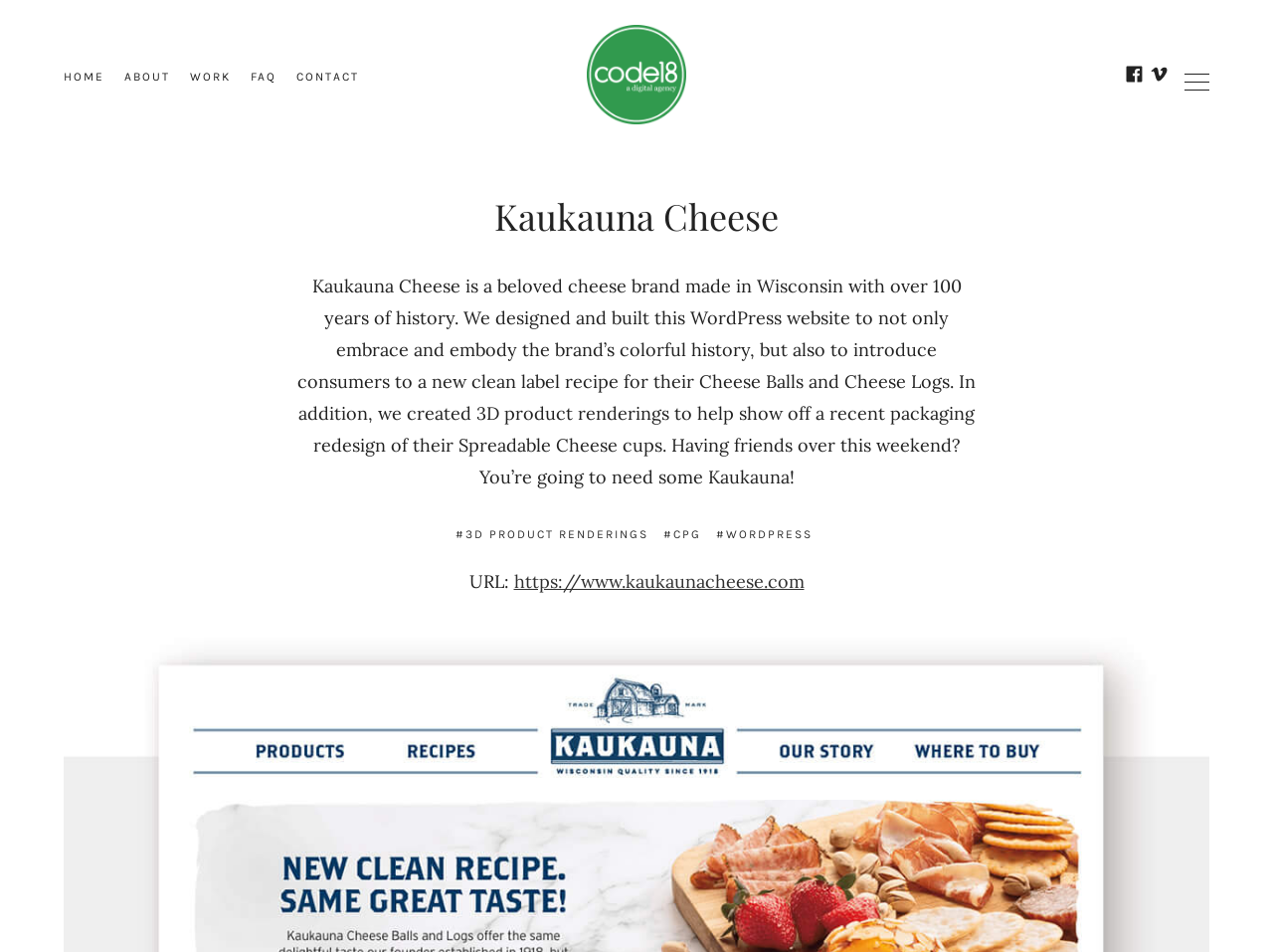What is the URL of Kaukauna Cheese's website?
Please provide a single word or phrase in response based on the screenshot.

https://www.kaukaunacheese.com